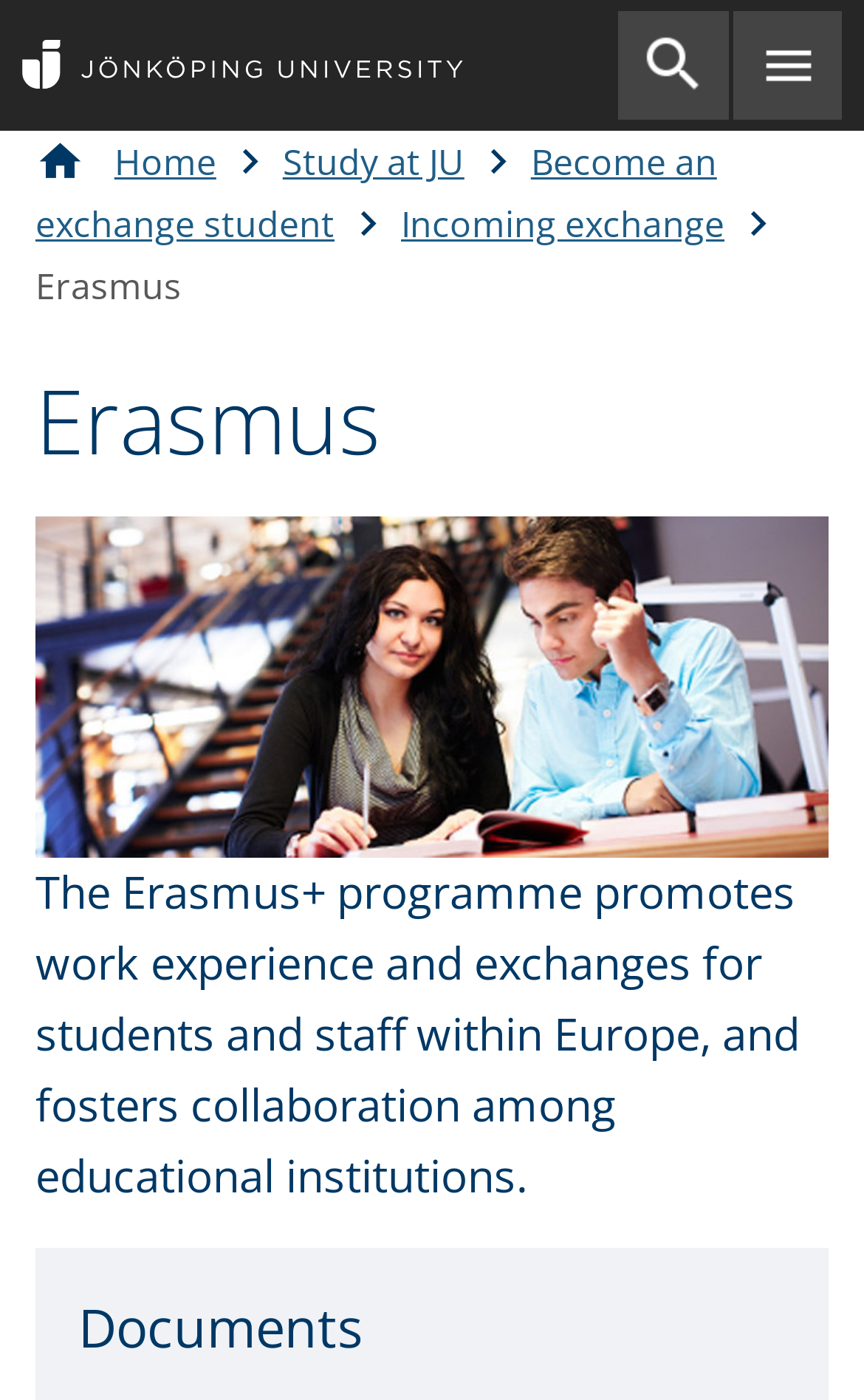What is the location of the navigation menu?
Provide a detailed and extensive answer to the question.

I determined this answer by looking at the bounding box coordinates of the navigation menu, which has a y1 value of 0.094, indicating that it is located near the top of the page.